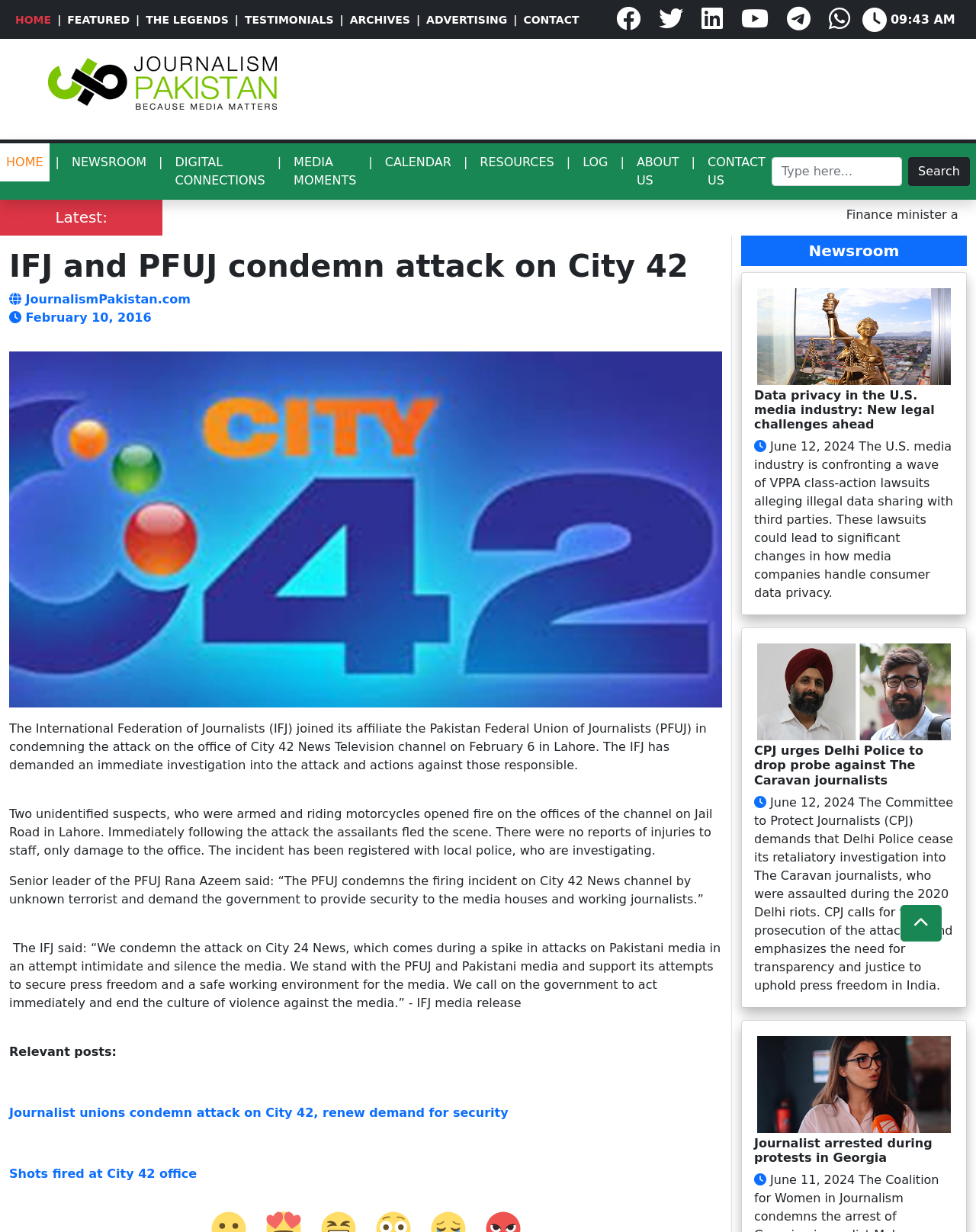Please determine the bounding box coordinates of the element to click on in order to accomplish the following task: "View the 'Journalism Pakistan' image". Ensure the coordinates are four float numbers ranging from 0 to 1, i.e., [left, top, right, bottom].

[0.049, 0.032, 0.284, 0.098]